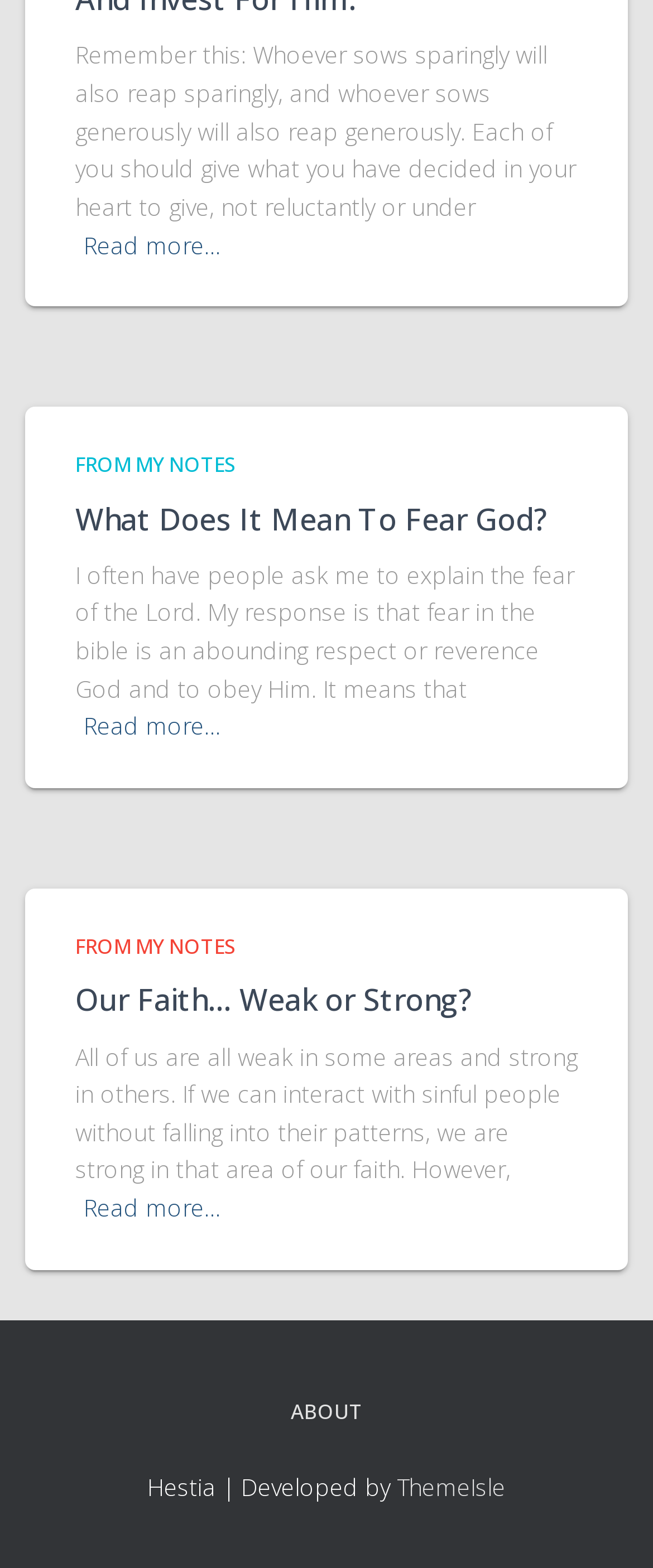Specify the bounding box coordinates of the element's area that should be clicked to execute the given instruction: "Visit ABOUT page". The coordinates should be four float numbers between 0 and 1, i.e., [left, top, right, bottom].

[0.406, 0.874, 0.594, 0.927]